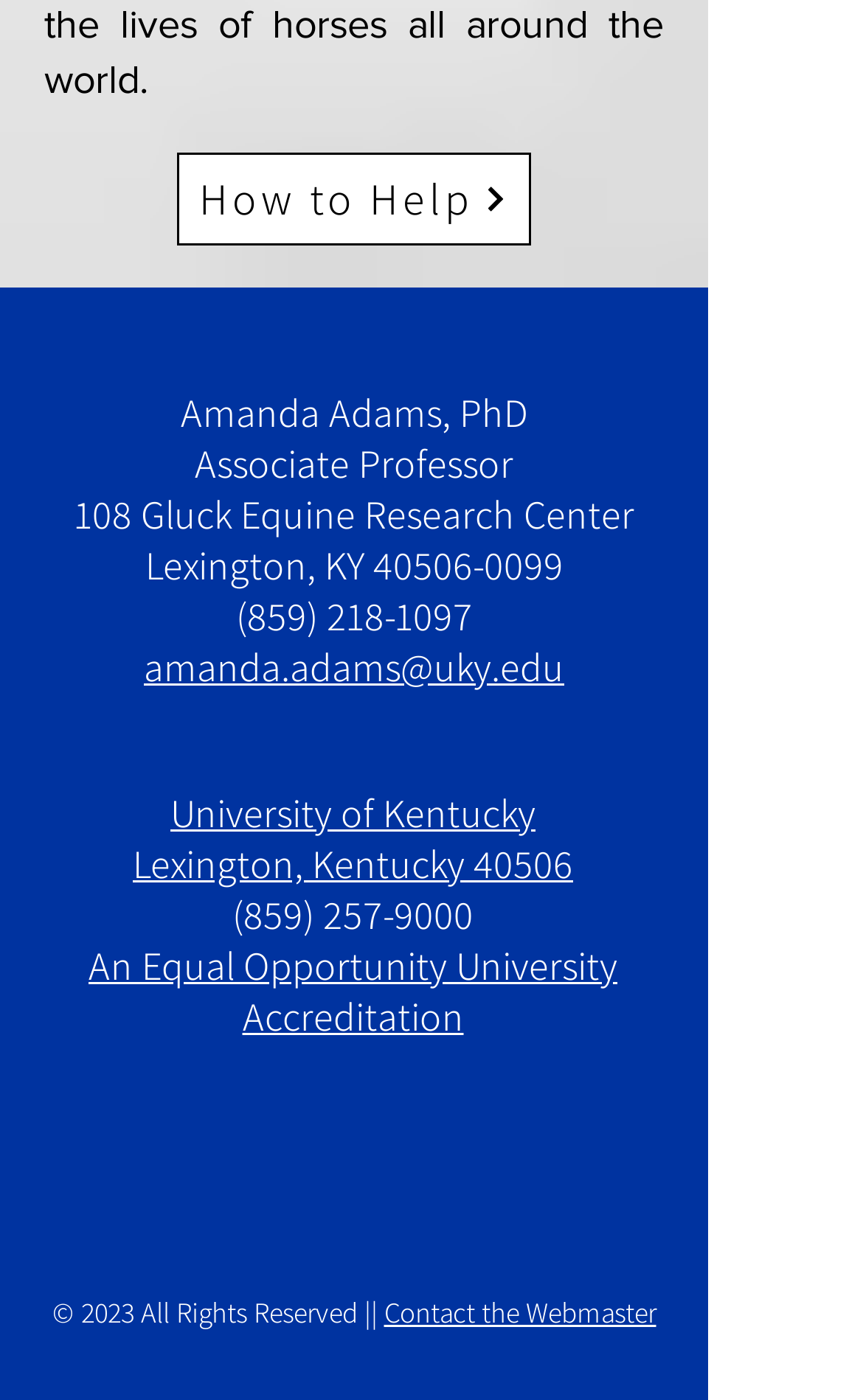What is the phone number of the University of Kentucky?
Look at the image and answer the question with a single word or phrase.

(859) 257-9000